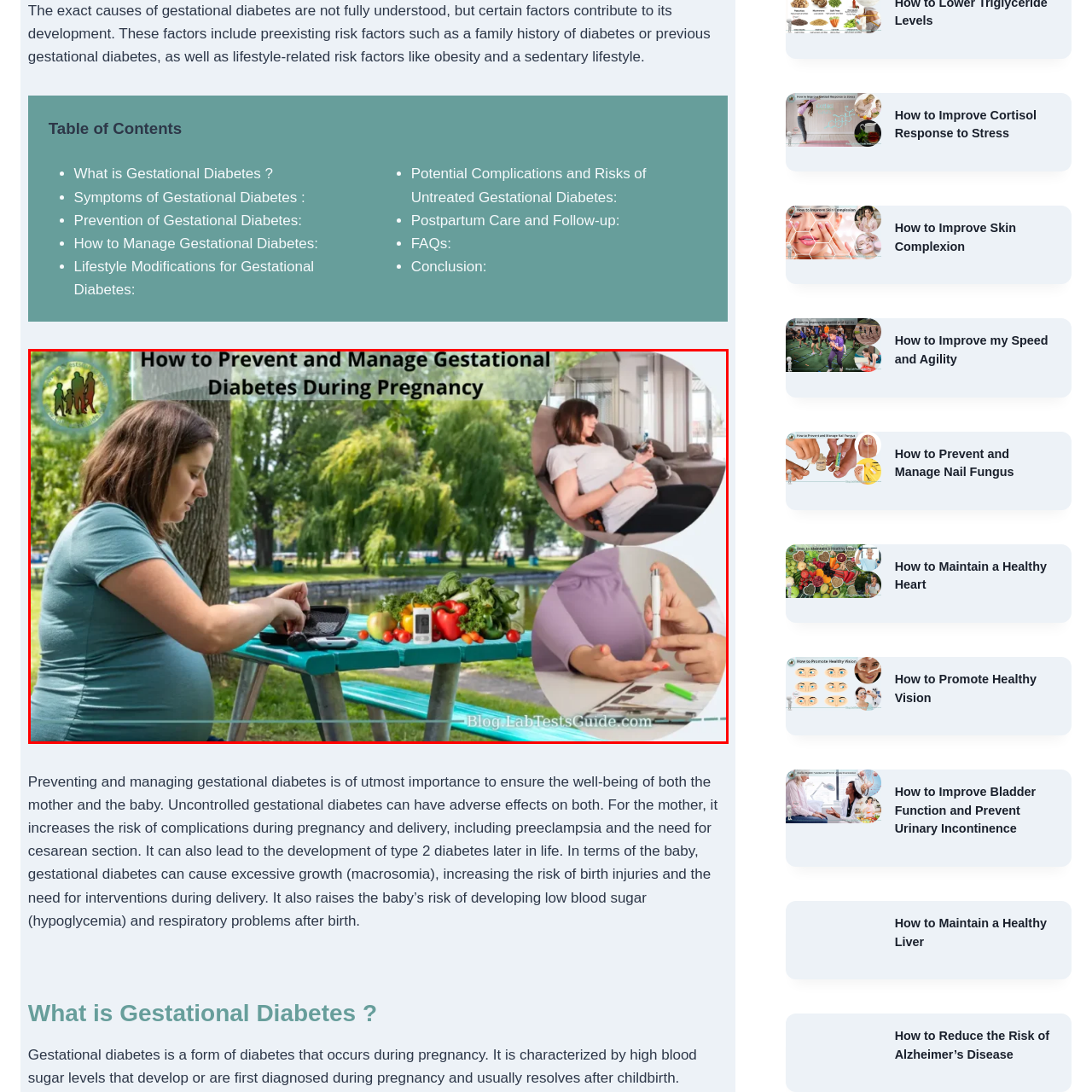What is the purpose of the two additional images on the right?
View the image contained within the red box and provide a one-word or short-phrase answer to the question.

Illustrating supportive lifestyle practices